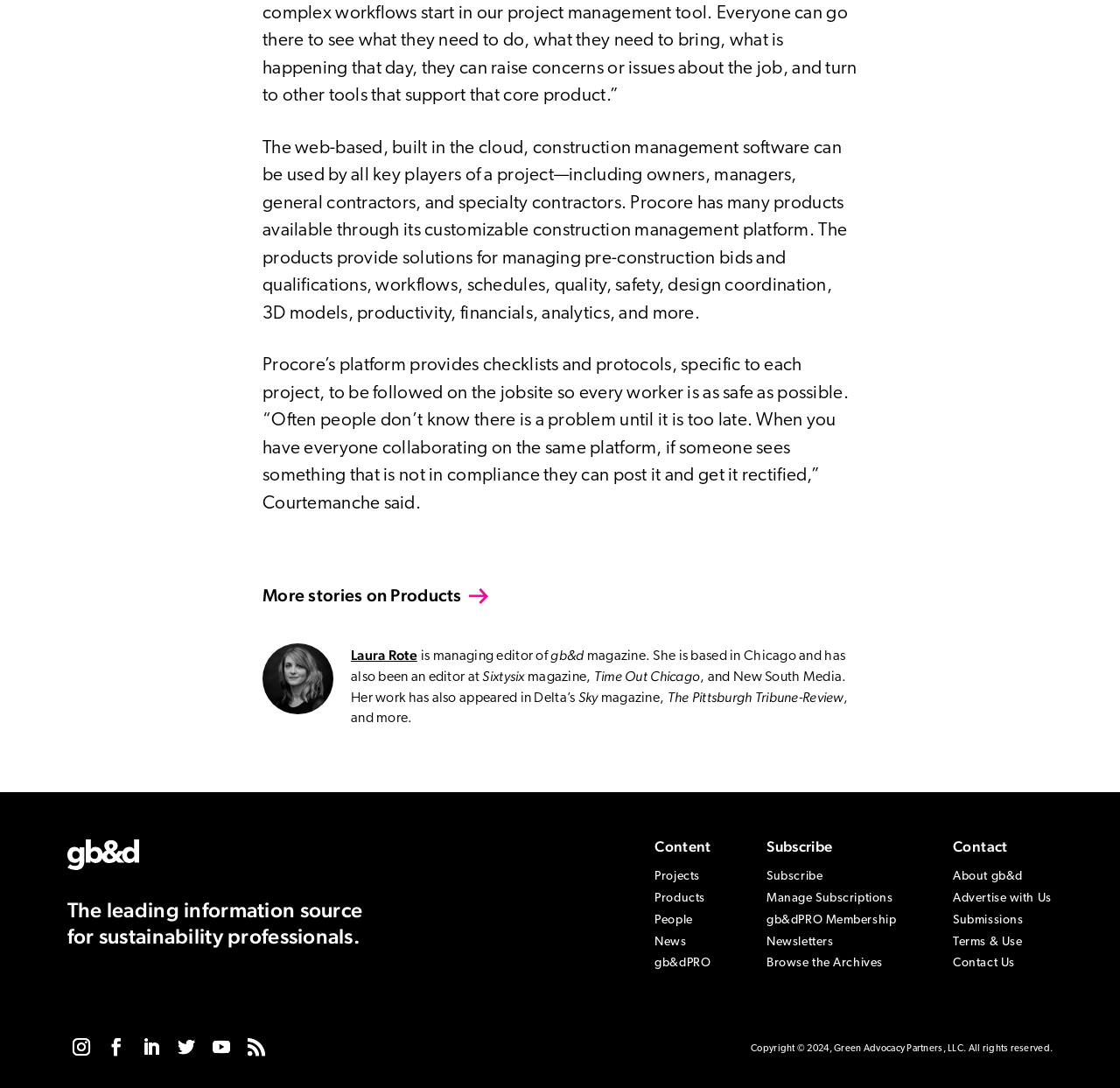Please locate the clickable area by providing the bounding box coordinates to follow this instruction: "Visit the projects page".

[0.585, 0.8, 0.625, 0.812]